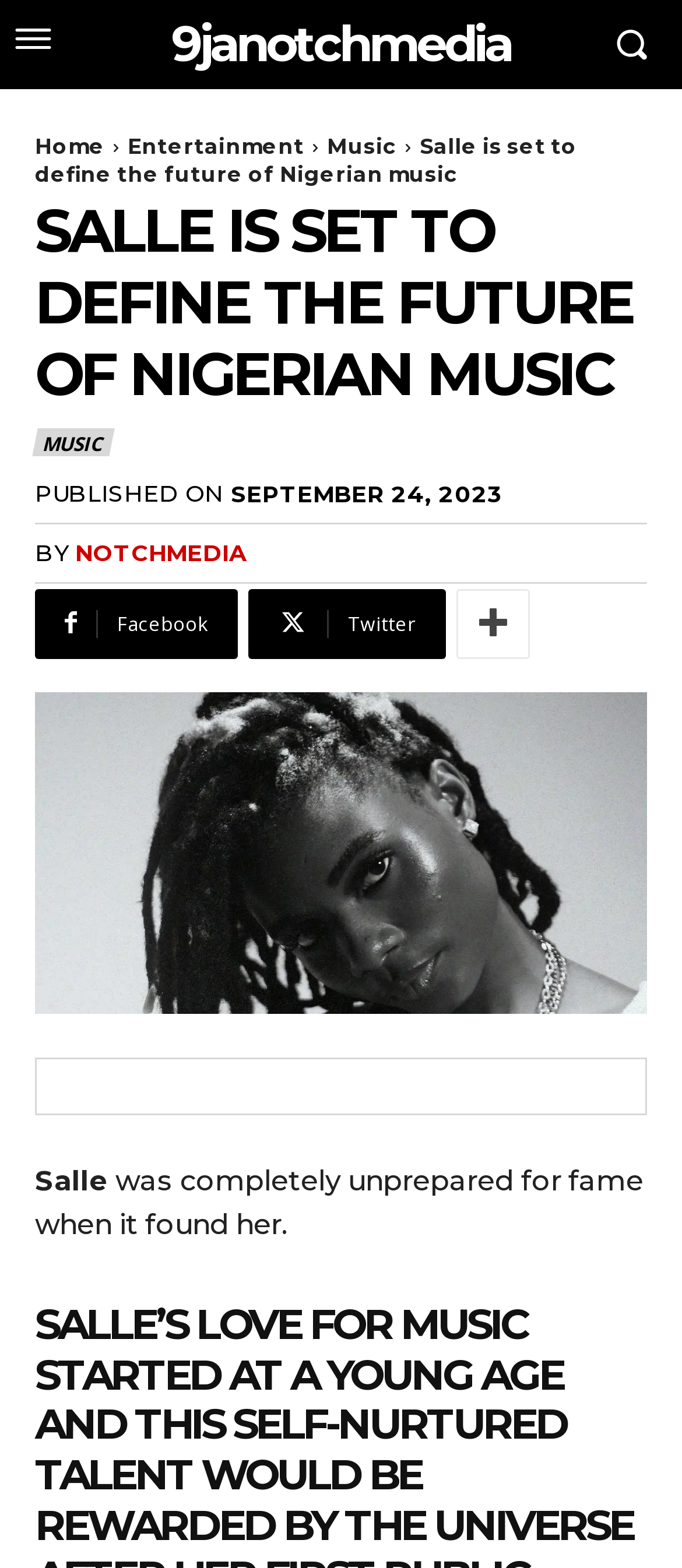Find the bounding box coordinates of the element I should click to carry out the following instruction: "Expand the menu".

None